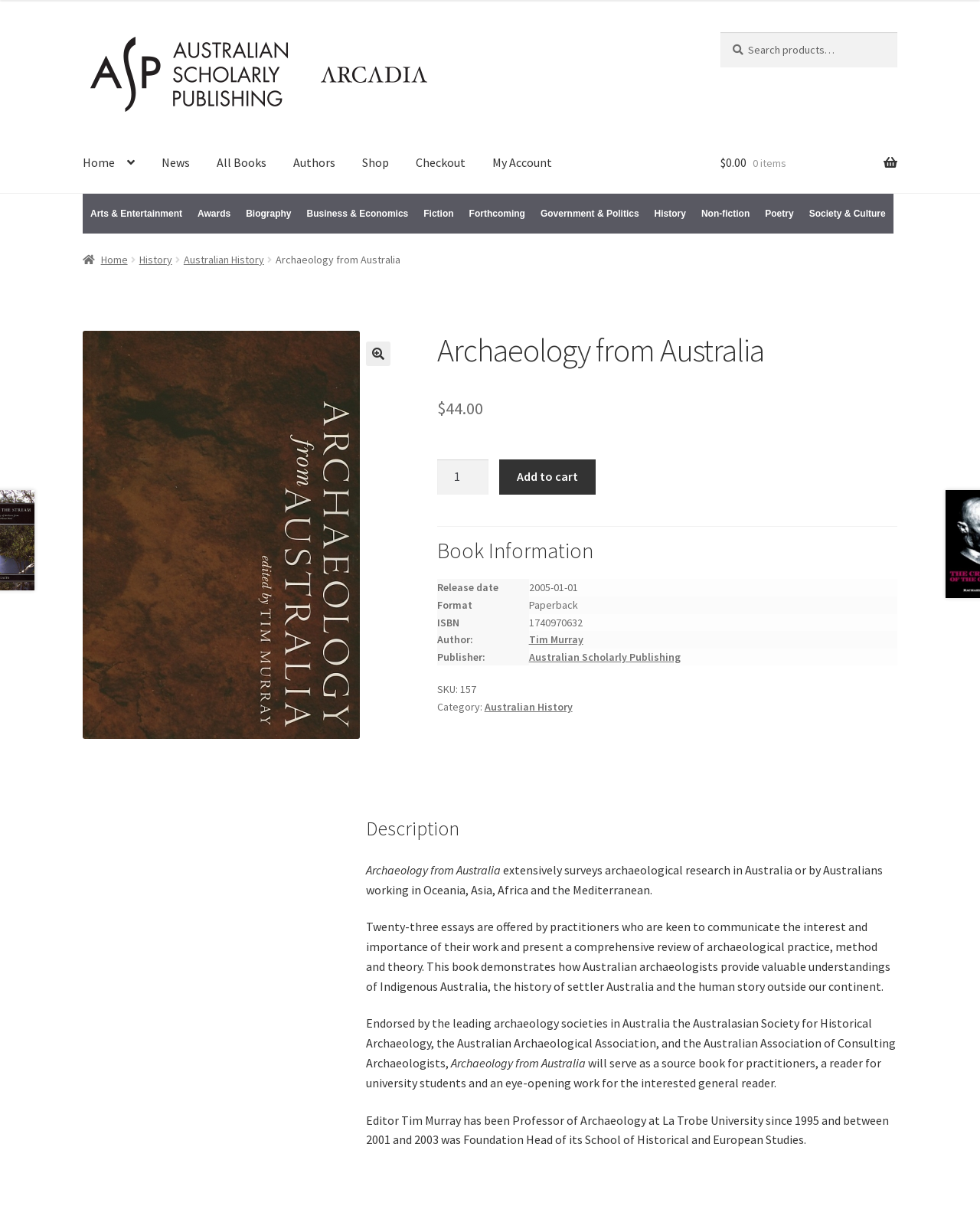Please find the bounding box coordinates of the element that needs to be clicked to perform the following instruction: "View book information". The bounding box coordinates should be four float numbers between 0 and 1, represented as [left, top, right, bottom].

[0.446, 0.446, 0.916, 0.468]